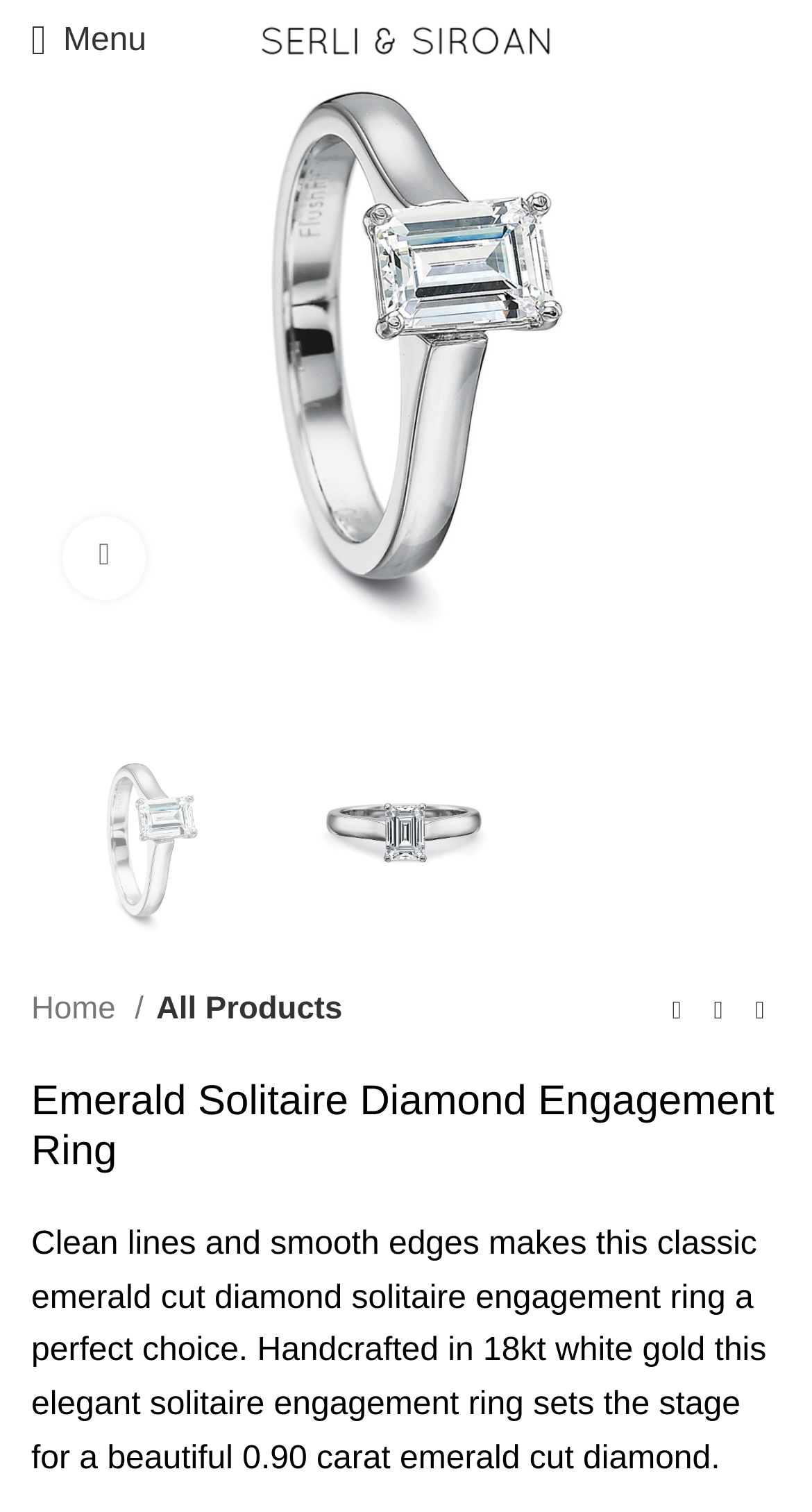What is the carat weight of the diamond?
Offer a detailed and exhaustive answer to the question.

The product description states 'sets the stage for a beautiful 0.90 carat emerald cut diamond', which indicates the carat weight of the diamond.